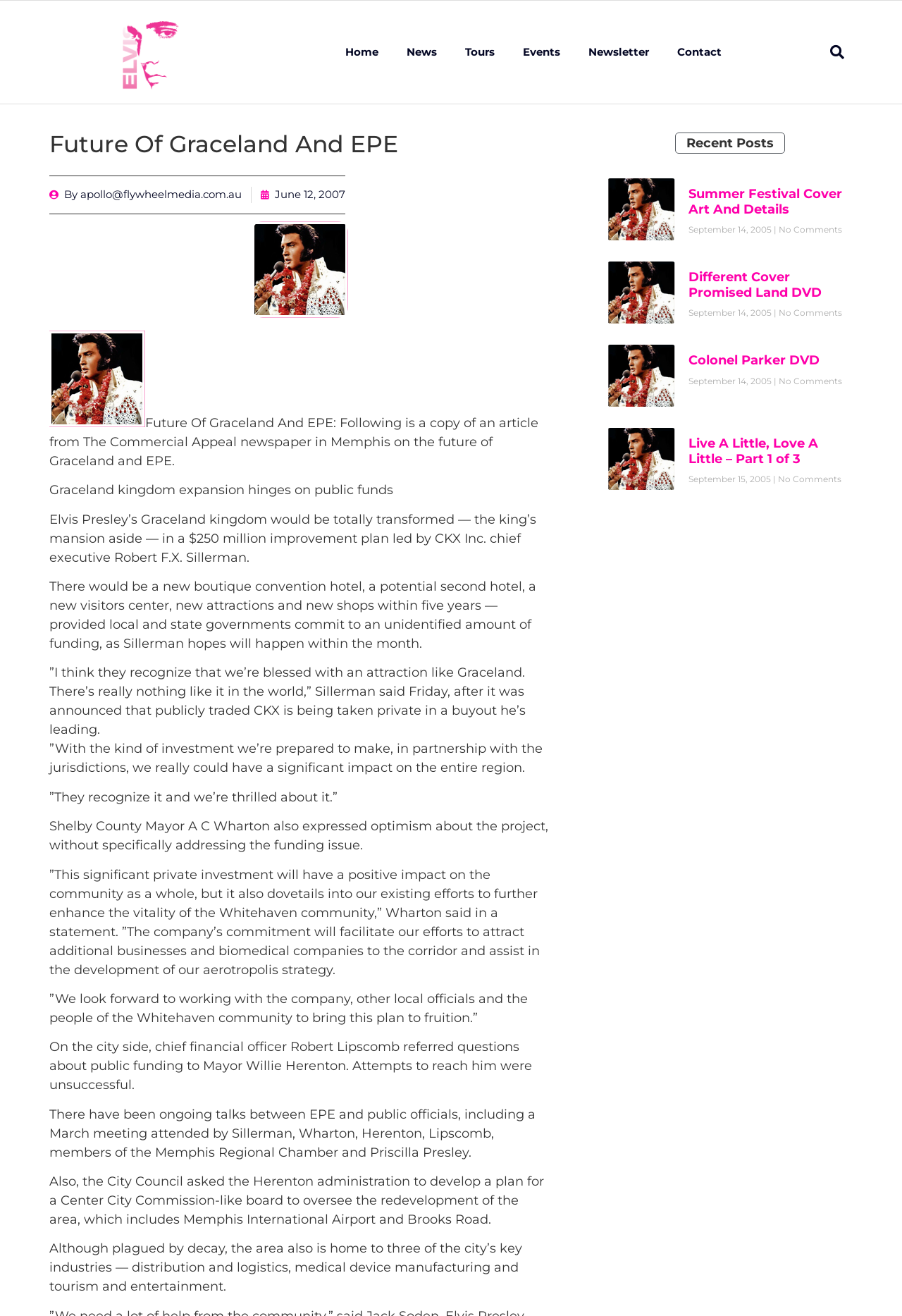Could you locate the bounding box coordinates for the section that should be clicked to accomplish this task: "Read the article 'Summer Festival Cover Art And Details'".

[0.763, 0.142, 0.933, 0.165]